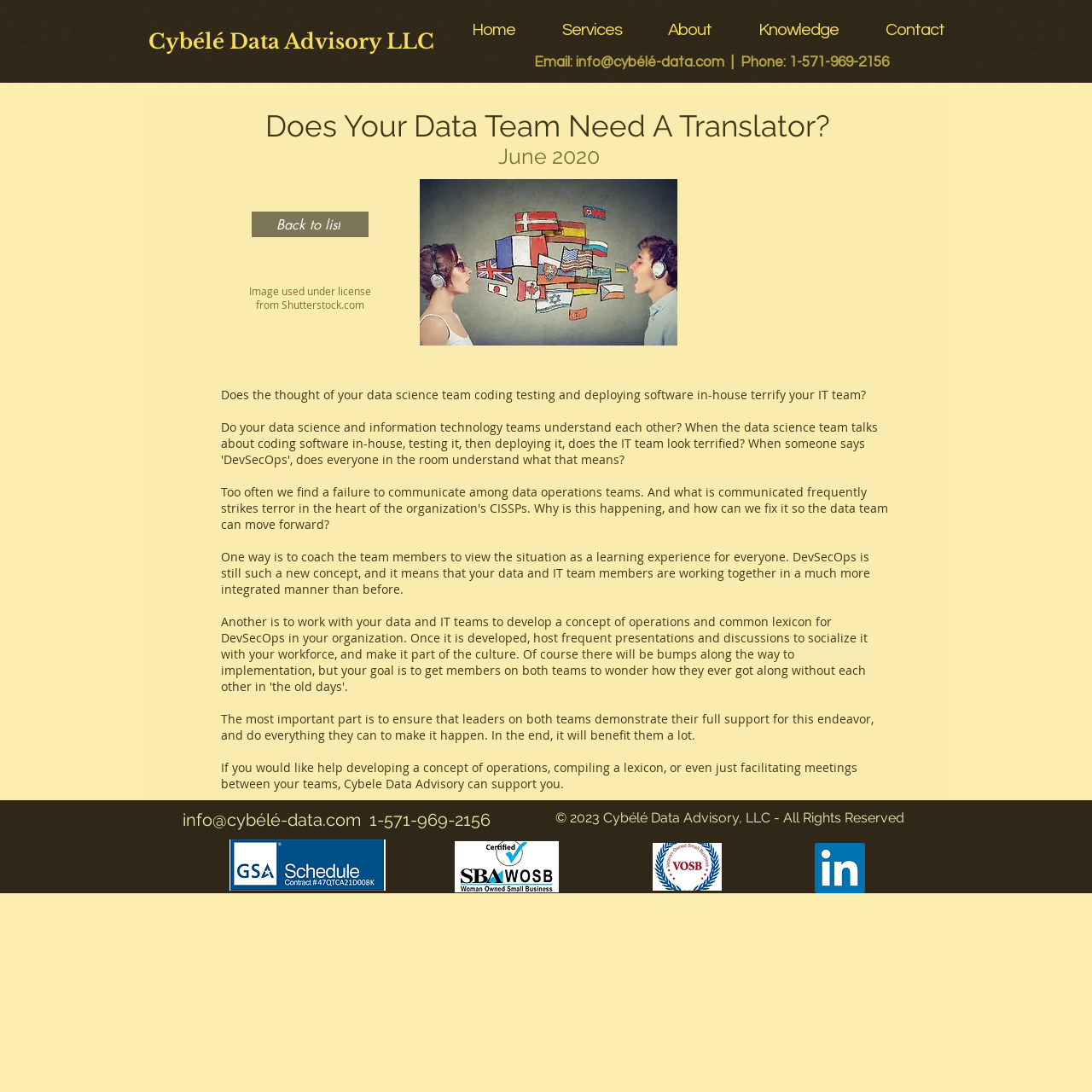Locate the bounding box coordinates of the element I should click to achieve the following instruction: "Click the 'About' link".

[0.598, 0.01, 0.666, 0.045]